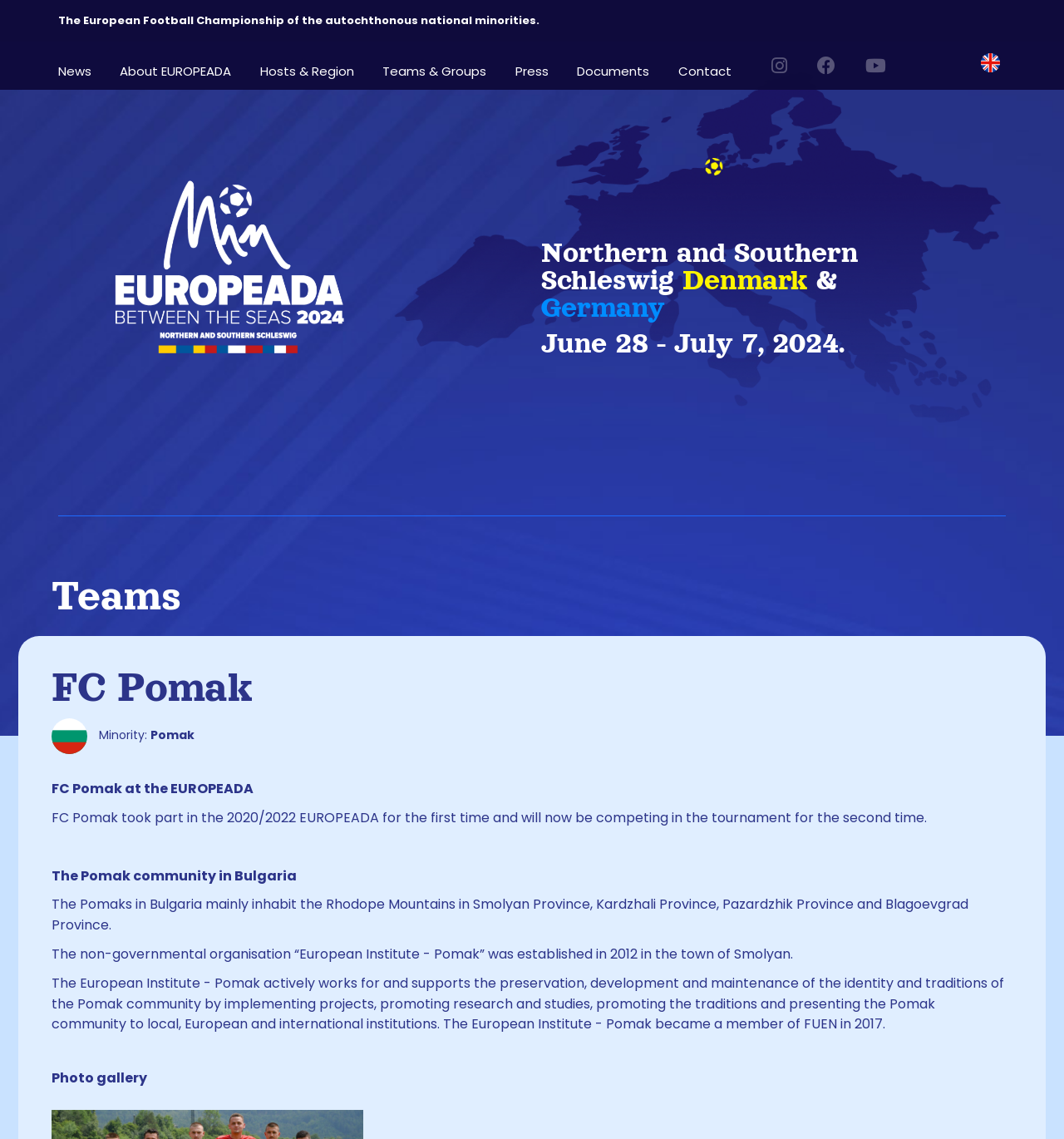What is the name of the football championship?
Provide a detailed and extensive answer to the question.

The name of the football championship is EUROPEADA, which can be found in the StaticText element 'The European Football Championship of the autochthonous national minorities.'